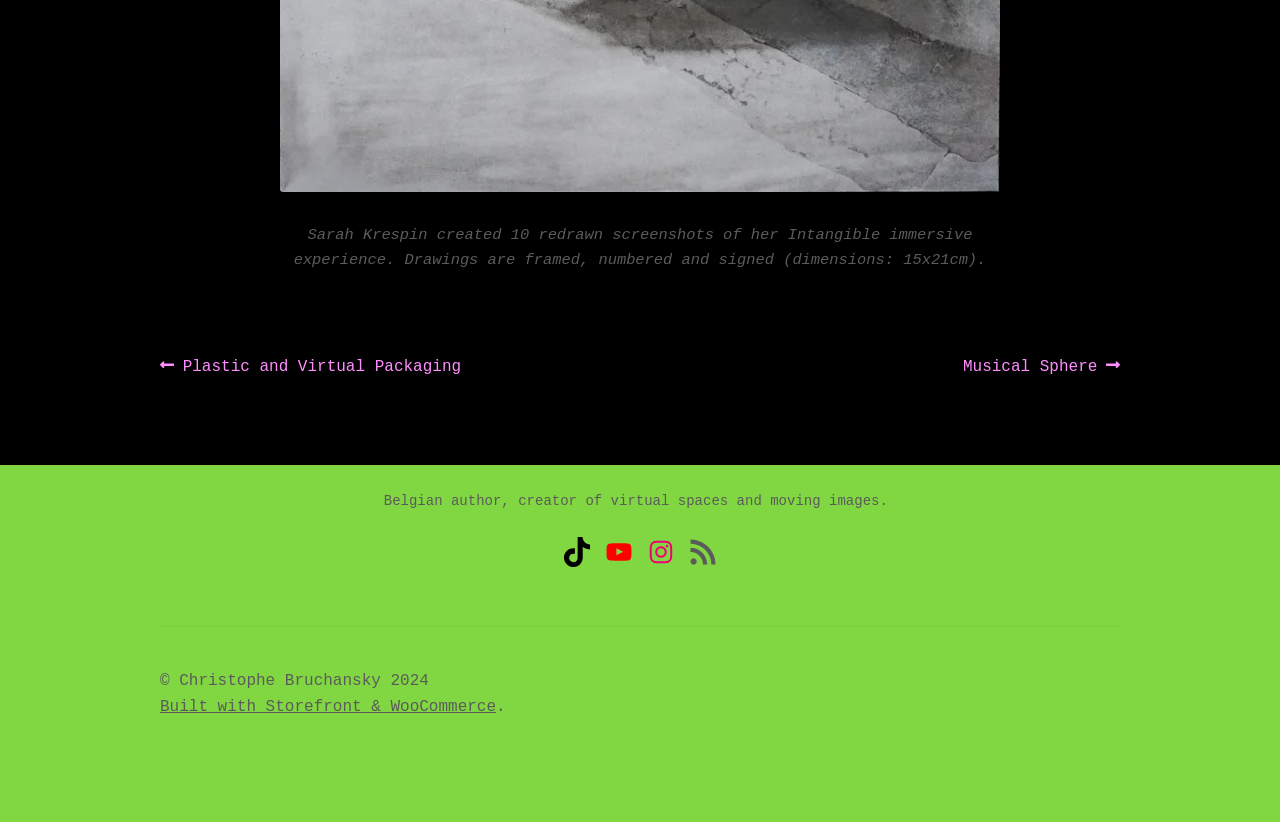What is the copyright year?
Please provide a comprehensive and detailed answer to the question.

The answer can be found in the StaticText element which contains the copyright information '© Christophe Bruchansky 2024'.